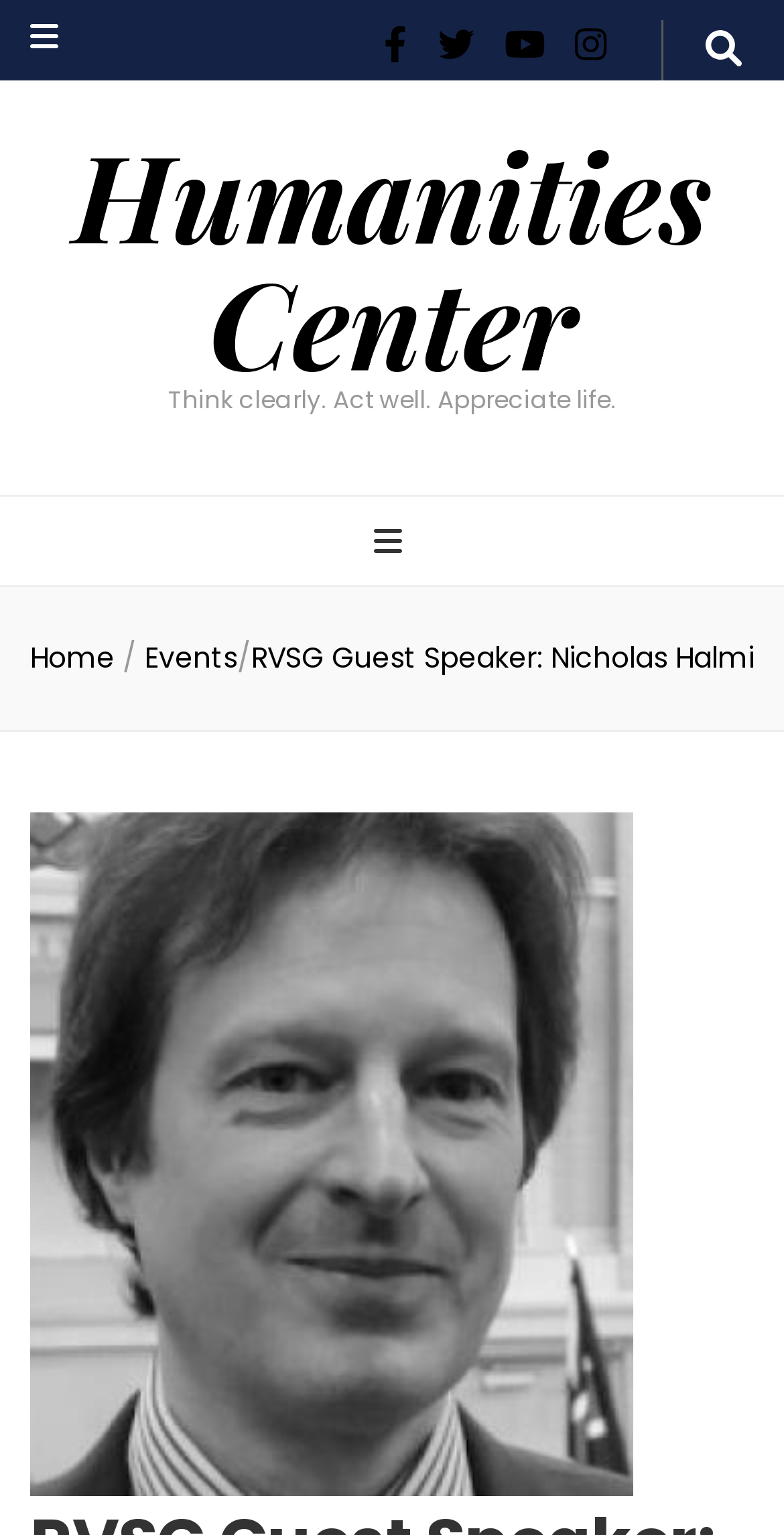Based on the image, give a detailed response to the question: What is the name of the speaker?

I found the answer by looking at the link text 'RVSG Guest Speaker: Nicholas Halmi' which is a child element of the root element, indicating that it is a main title on the webpage. The text clearly mentions the name of the speaker as Nicholas Halmi.